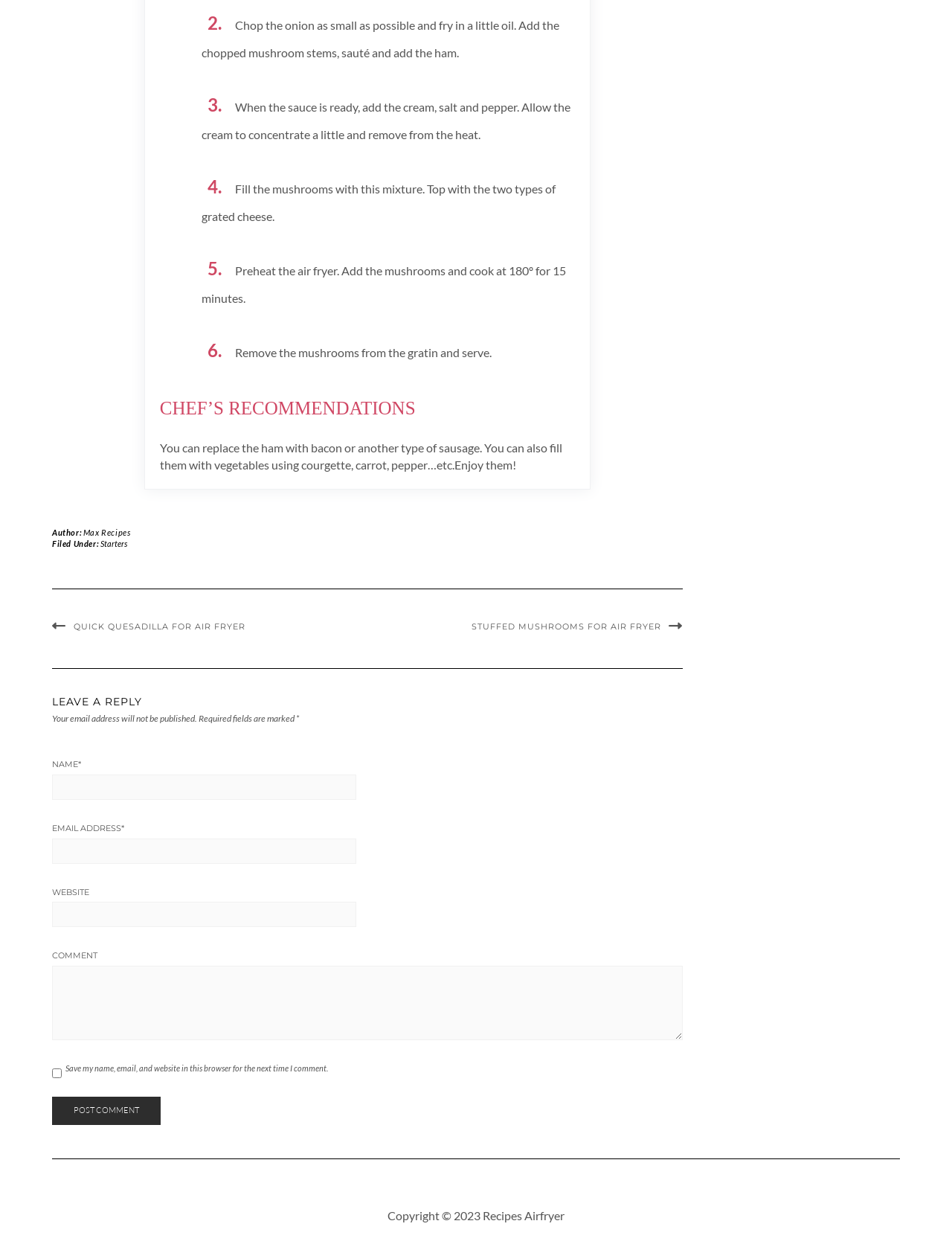Determine the bounding box coordinates for the clickable element required to fulfill the instruction: "Click the 'QUICK QUESADILLA FOR AIR FRYER' link". Provide the coordinates as four float numbers between 0 and 1, i.e., [left, top, right, bottom].

[0.055, 0.498, 0.258, 0.507]